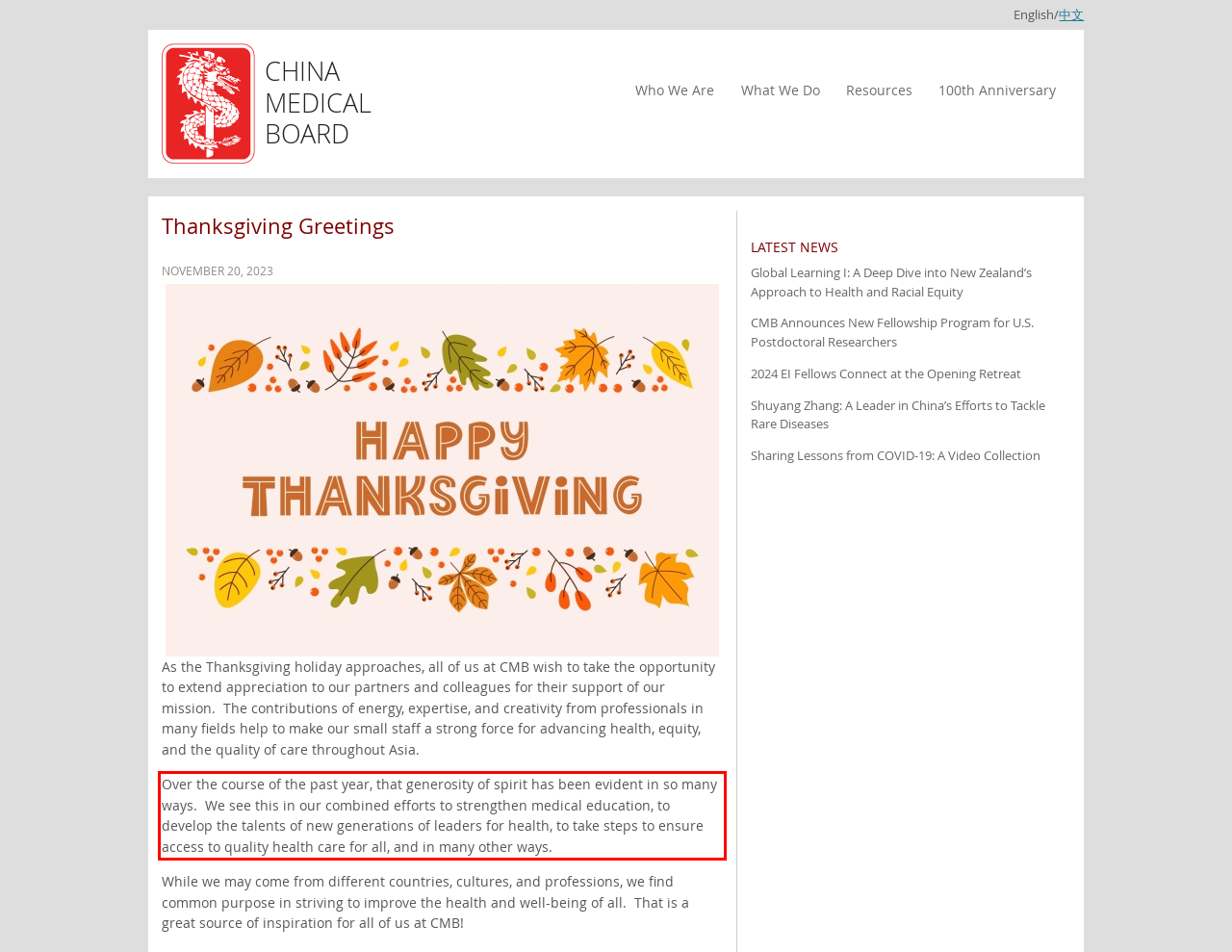Review the screenshot of the webpage and recognize the text inside the red rectangle bounding box. Provide the extracted text content.

Over the course of the past year, that generosity of spirit has been evident in so many ways. We see this in our combined efforts to strengthen medical education, to develop the talents of new generations of leaders for health, to take steps to ensure access to quality health care for all, and in many other ways.